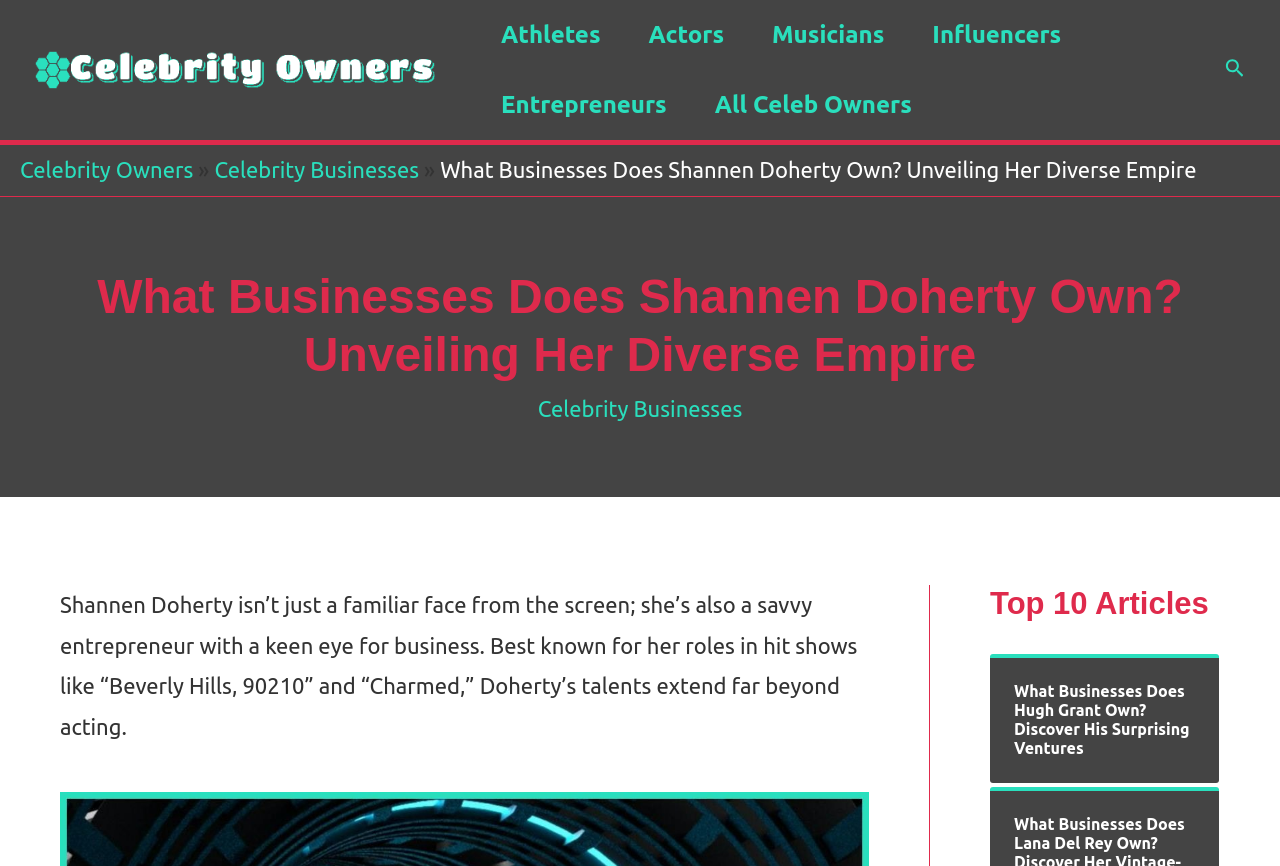Show the bounding box coordinates for the element that needs to be clicked to execute the following instruction: "Search using the search icon". Provide the coordinates in the form of four float numbers between 0 and 1, i.e., [left, top, right, bottom].

[0.957, 0.065, 0.973, 0.097]